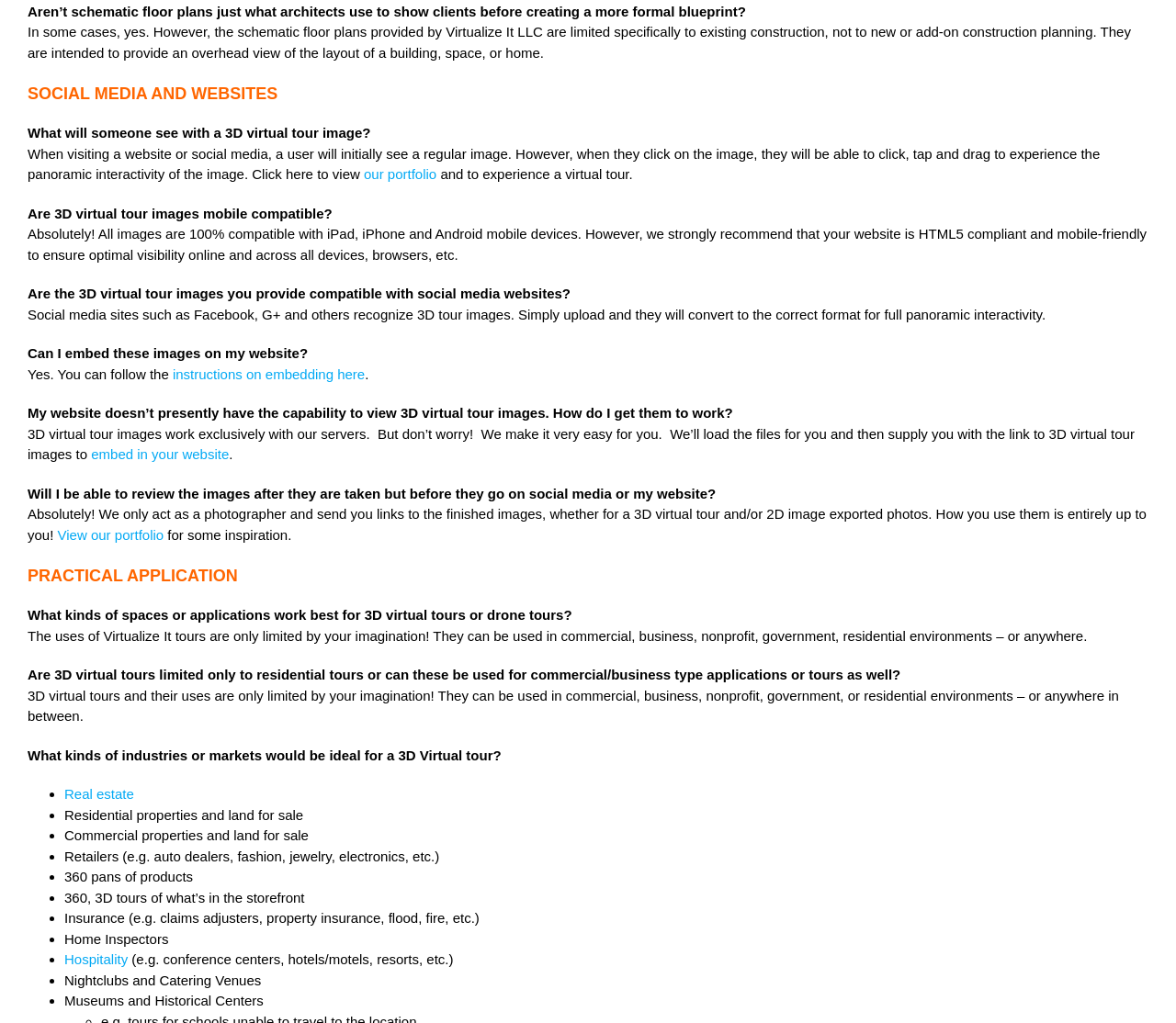Answer briefly with one word or phrase:
Are 3D virtual tour images compatible with mobile devices?

Yes